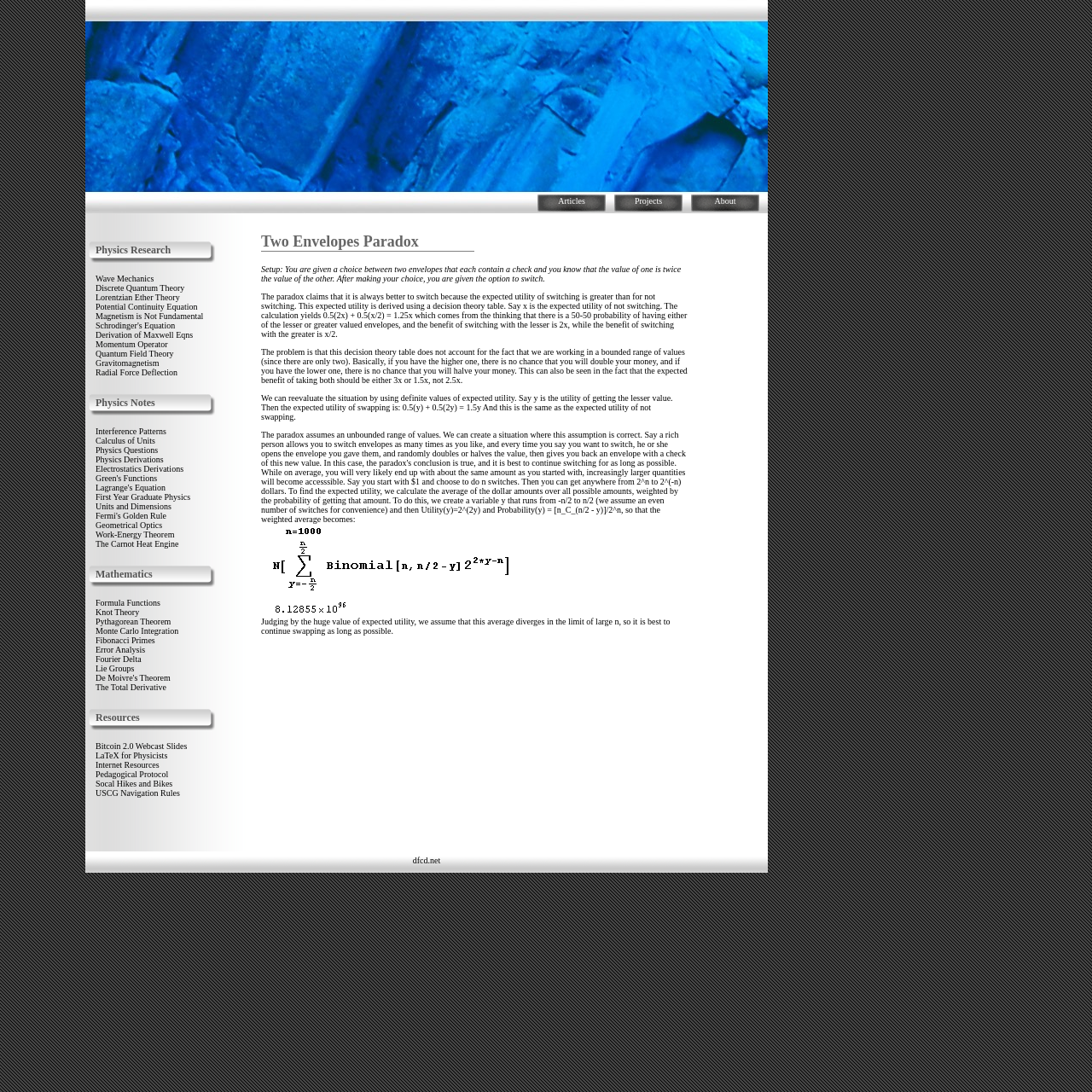Pinpoint the bounding box coordinates of the element you need to click to execute the following instruction: "View 2023 State Reporting Releases". The bounding box should be represented by four float numbers between 0 and 1, in the format [left, top, right, bottom].

None